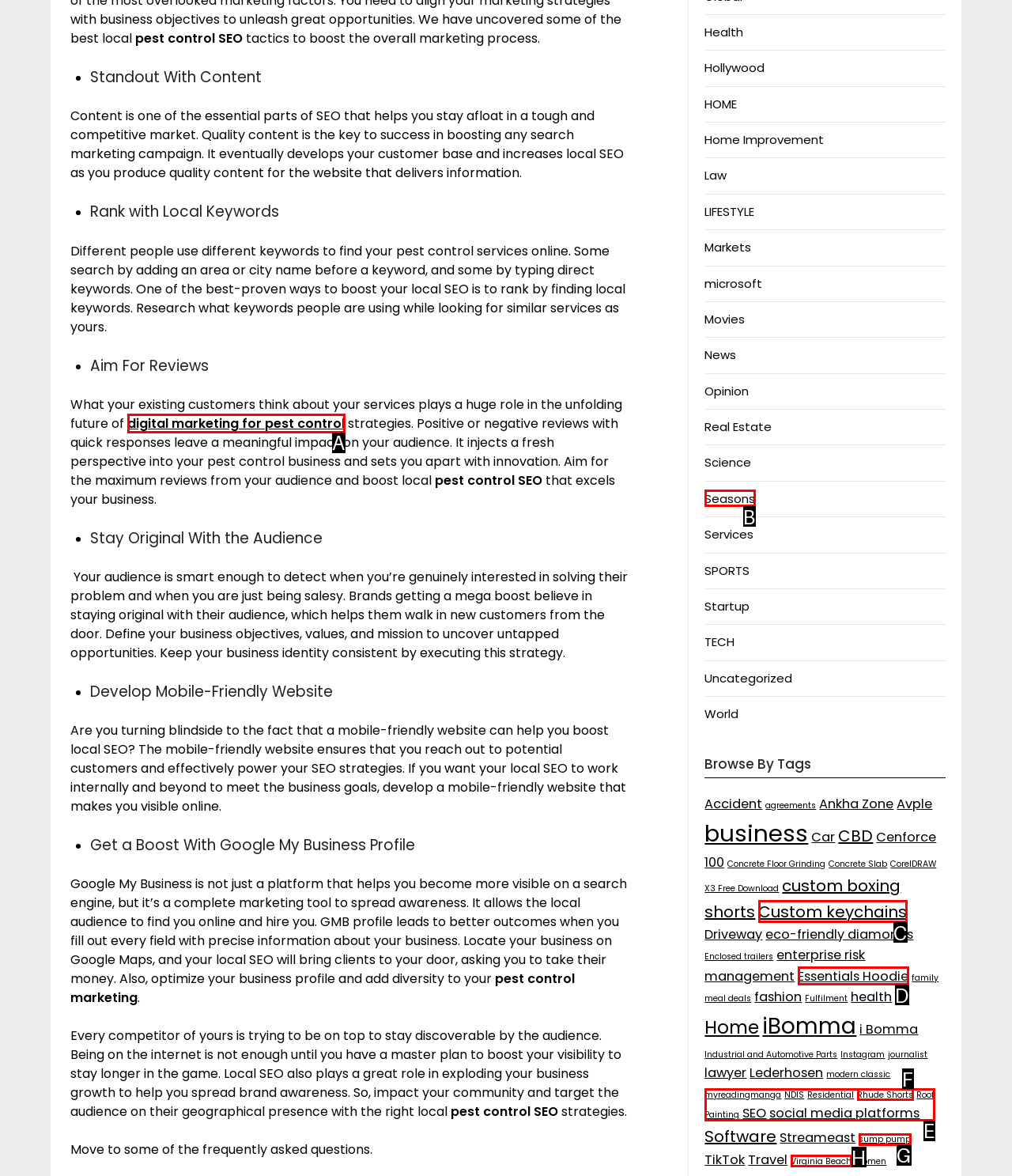From the available options, which lettered element should I click to complete this task: Click on 'digital marketing for pest control'?

A